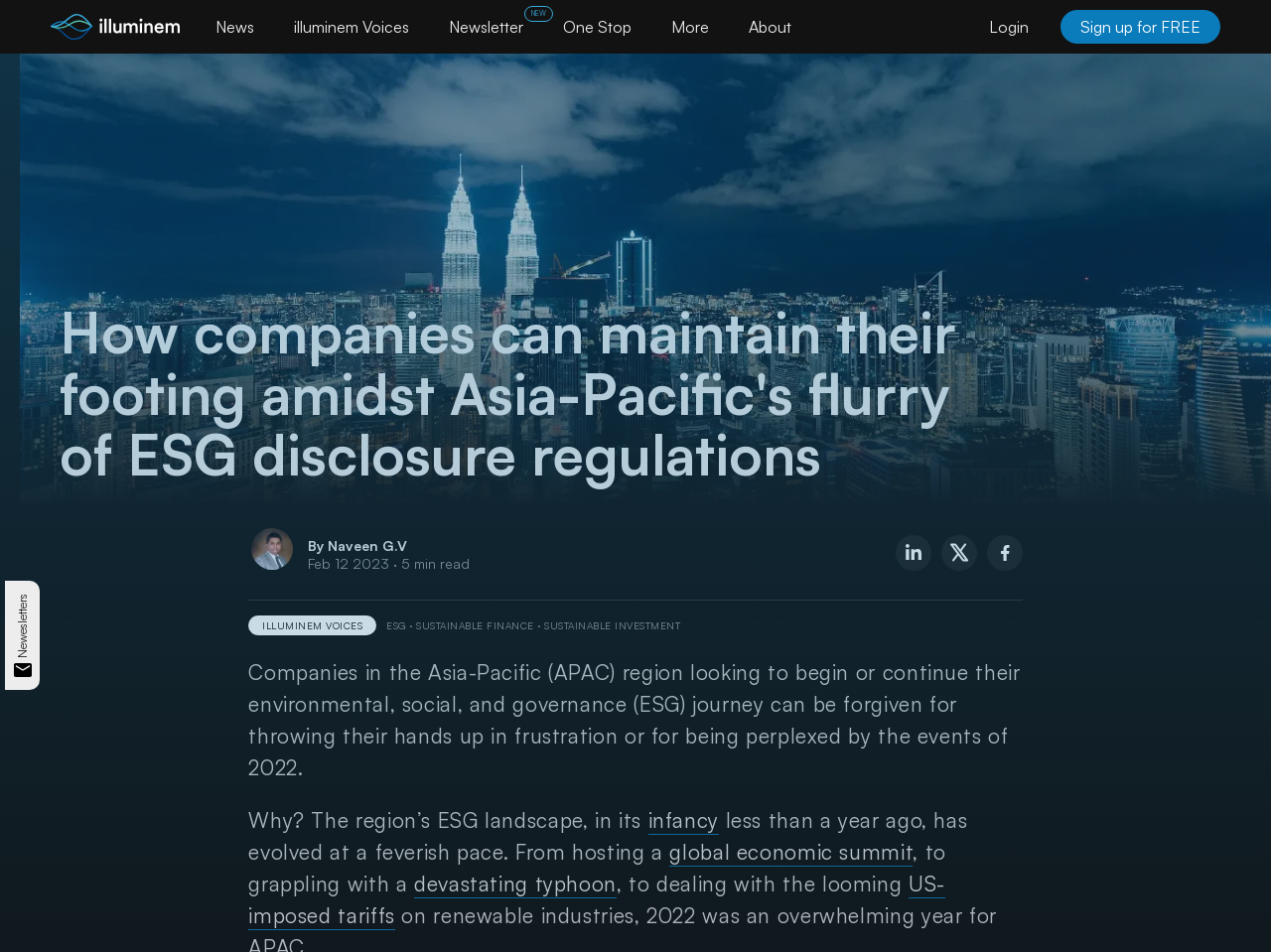Locate the coordinates of the bounding box for the clickable region that fulfills this instruction: "Read more about Cedar Grove".

None